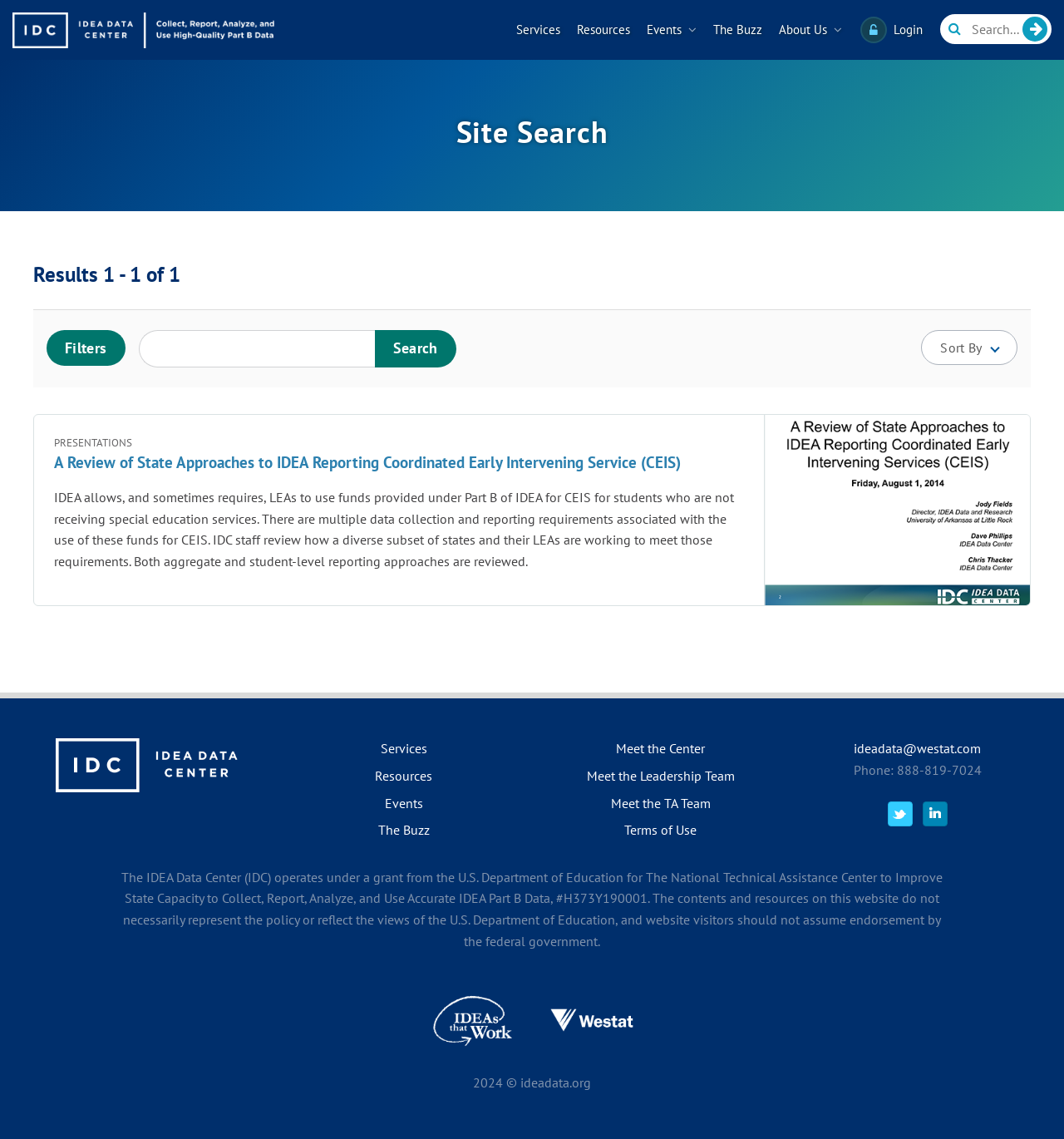Predict the bounding box coordinates for the UI element described as: "parent_node: Search... name="keyword"". The coordinates should be four float numbers between 0 and 1, presented as [left, top, right, bottom].

[0.13, 0.289, 0.352, 0.322]